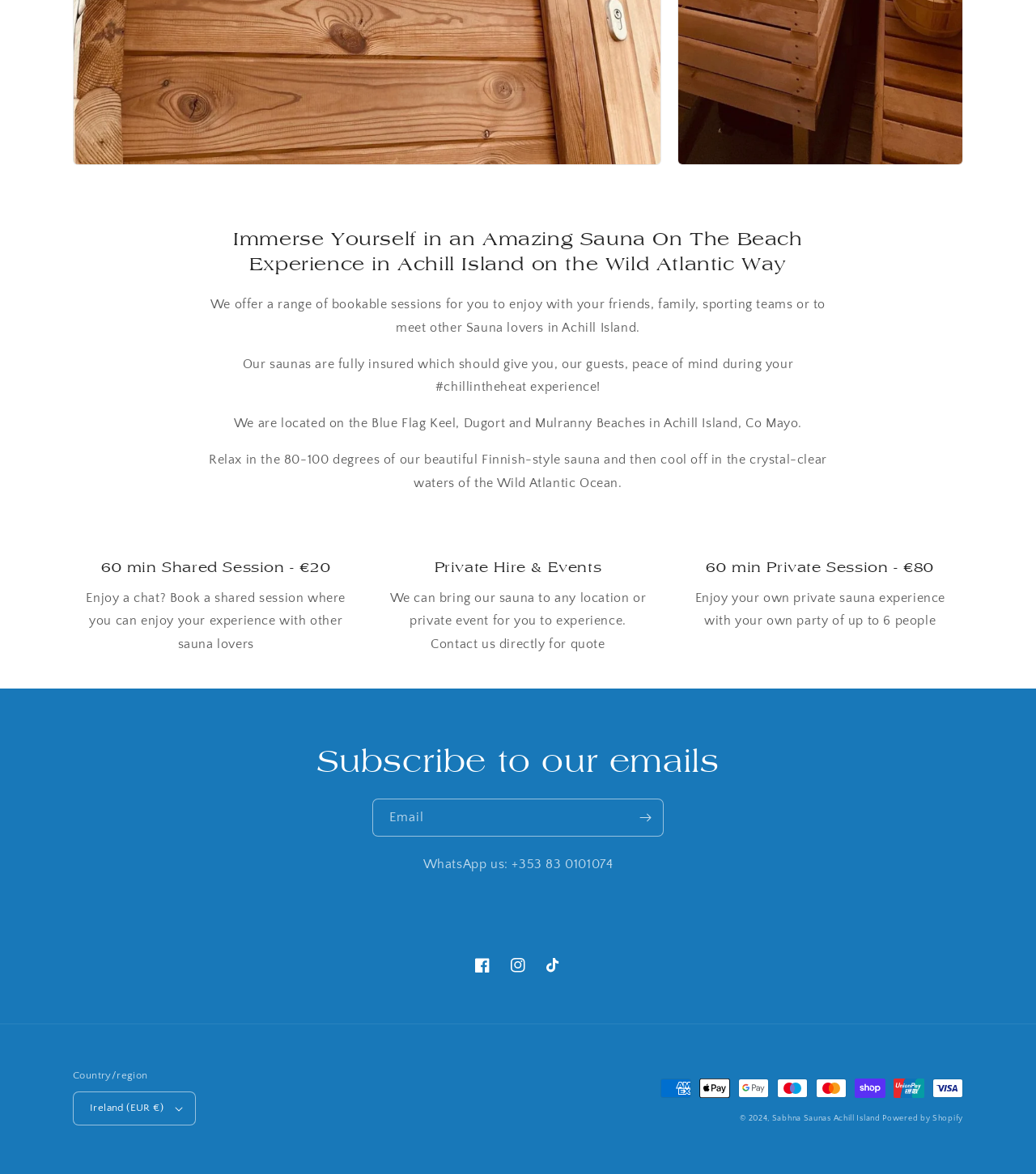Given the element description: "Instagram", predict the bounding box coordinates of this UI element. The coordinates must be four float numbers between 0 and 1, given as [left, top, right, bottom].

[0.483, 0.807, 0.517, 0.837]